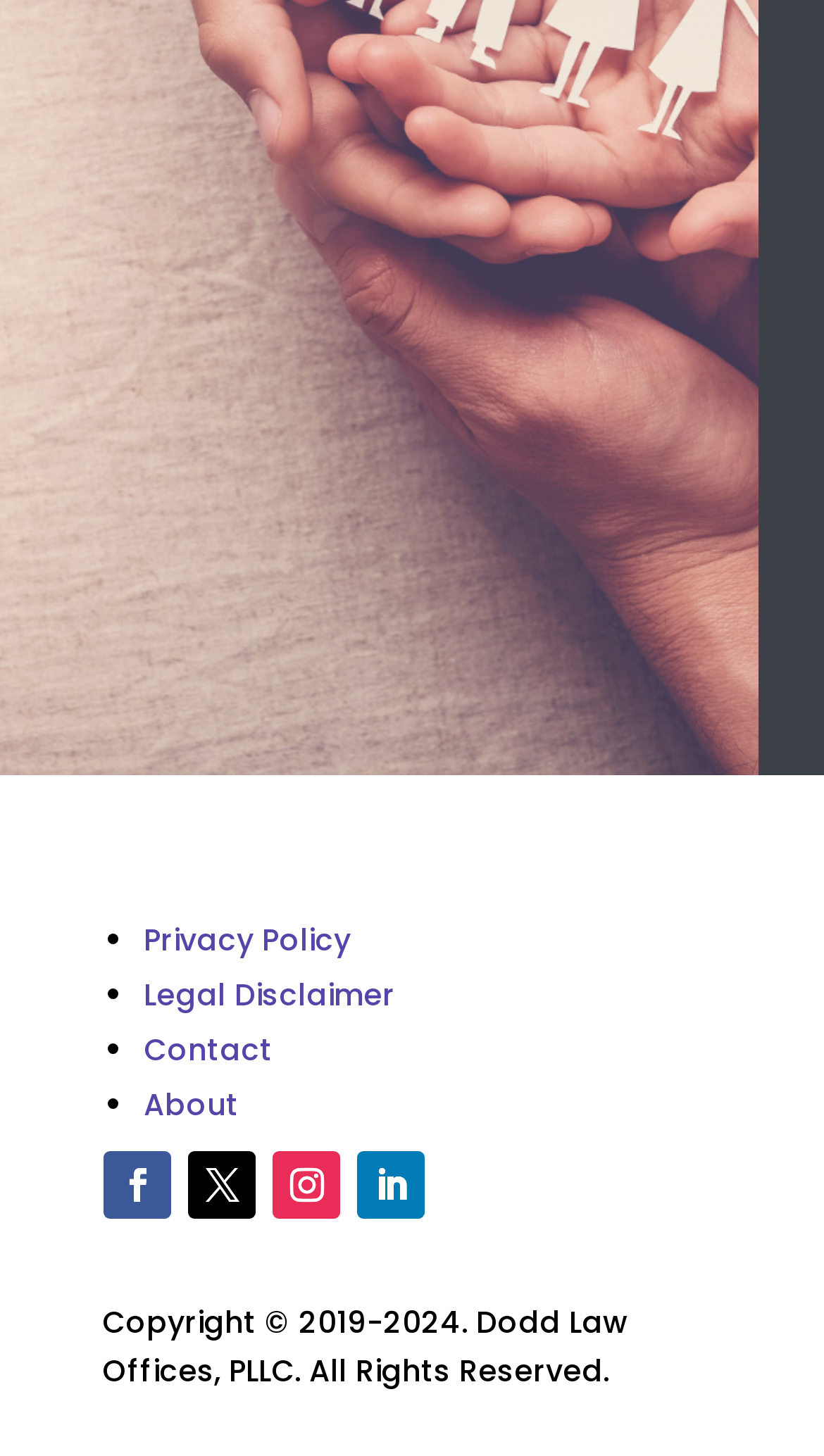Find the bounding box coordinates for the area you need to click to carry out the instruction: "View Privacy Policy". The coordinates should be four float numbers between 0 and 1, indicated as [left, top, right, bottom].

[0.174, 0.631, 0.425, 0.66]